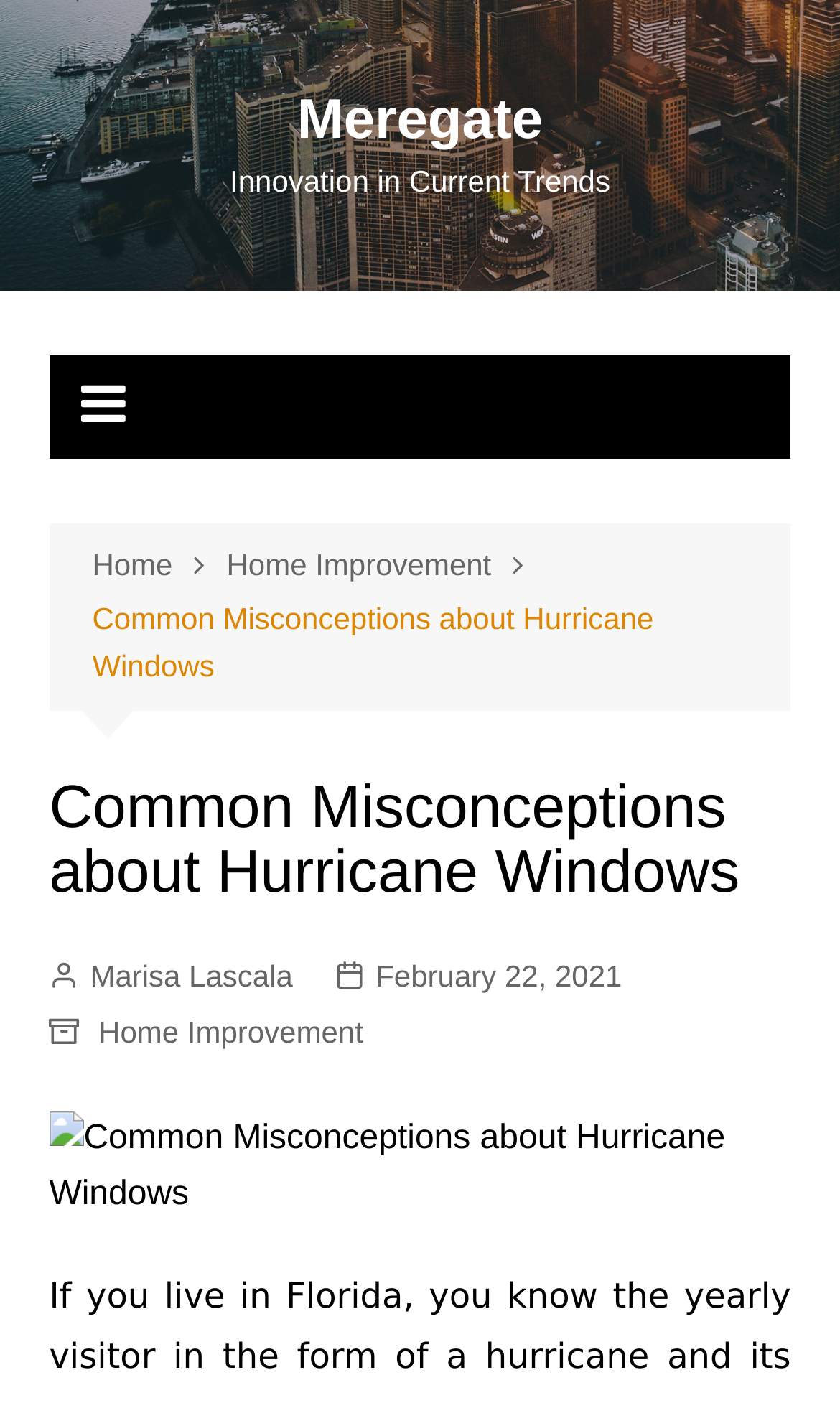Provide the bounding box coordinates for the specified HTML element described in this description: "February 22, 2021". The coordinates should be four float numbers ranging from 0 to 1, in the format [left, top, right, bottom].

[0.398, 0.679, 0.741, 0.713]